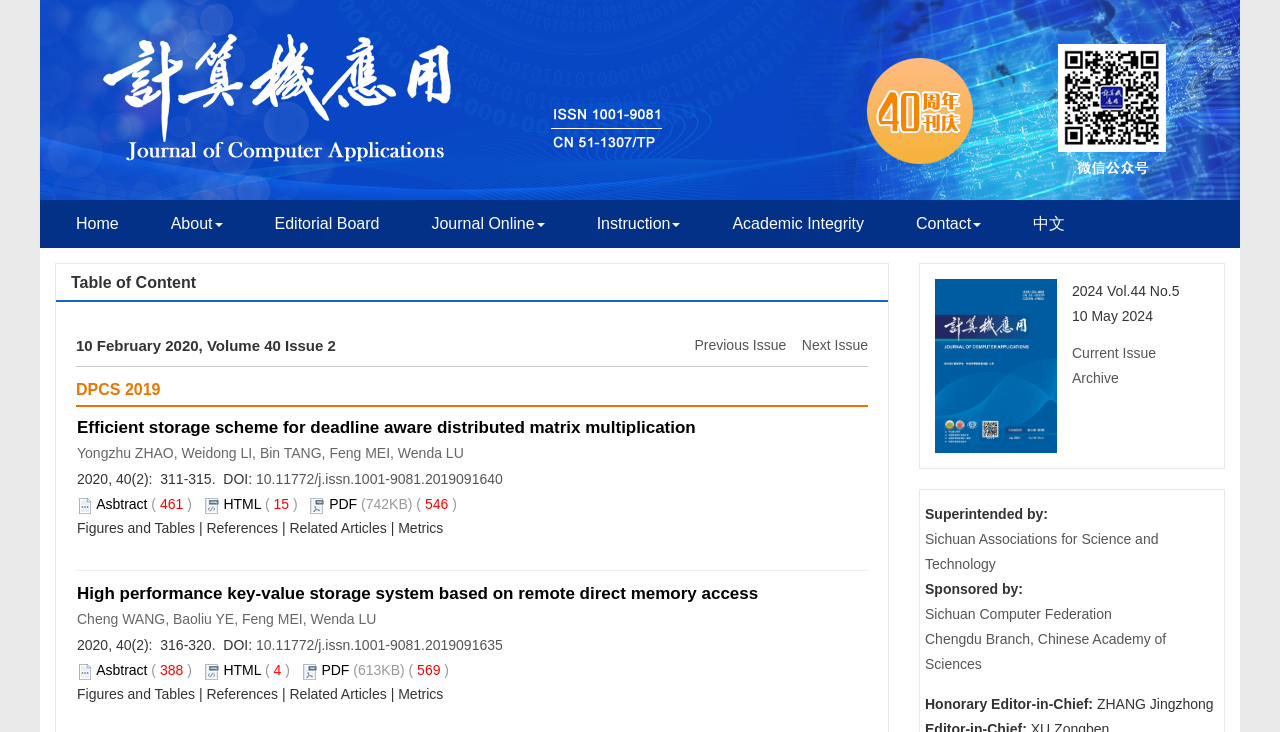Respond to the question below with a concise word or phrase:
What is the navigation menu at the top of the page?

Home, About, Editorial Board, Journal Online, Instruction, Academic Integrity, Contact, 中文